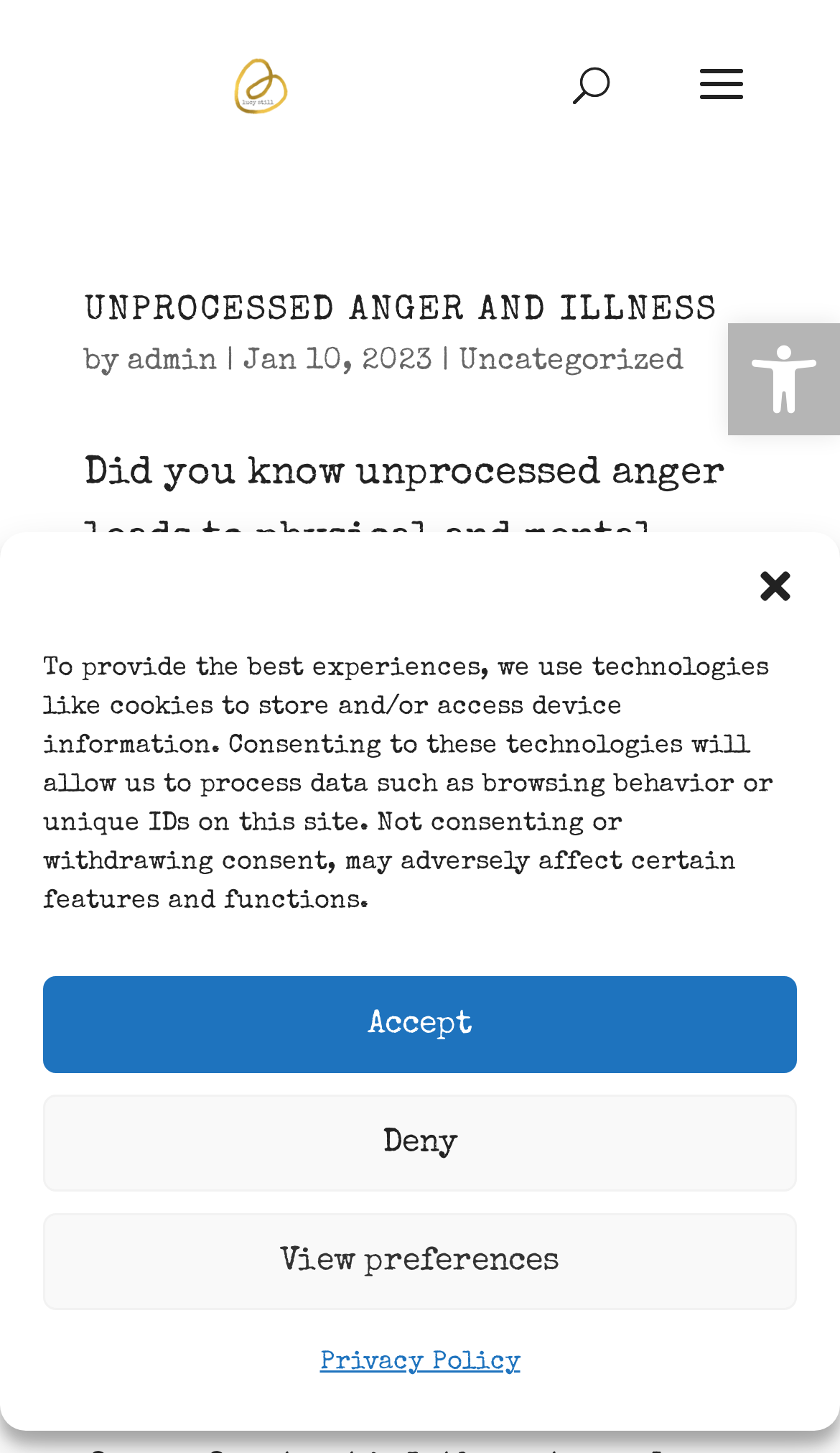Determine the bounding box coordinates of the section I need to click to execute the following instruction: "Search for something". Provide the coordinates as four float numbers between 0 and 1, i.e., [left, top, right, bottom].

[0.5, 0.0, 0.9, 0.001]